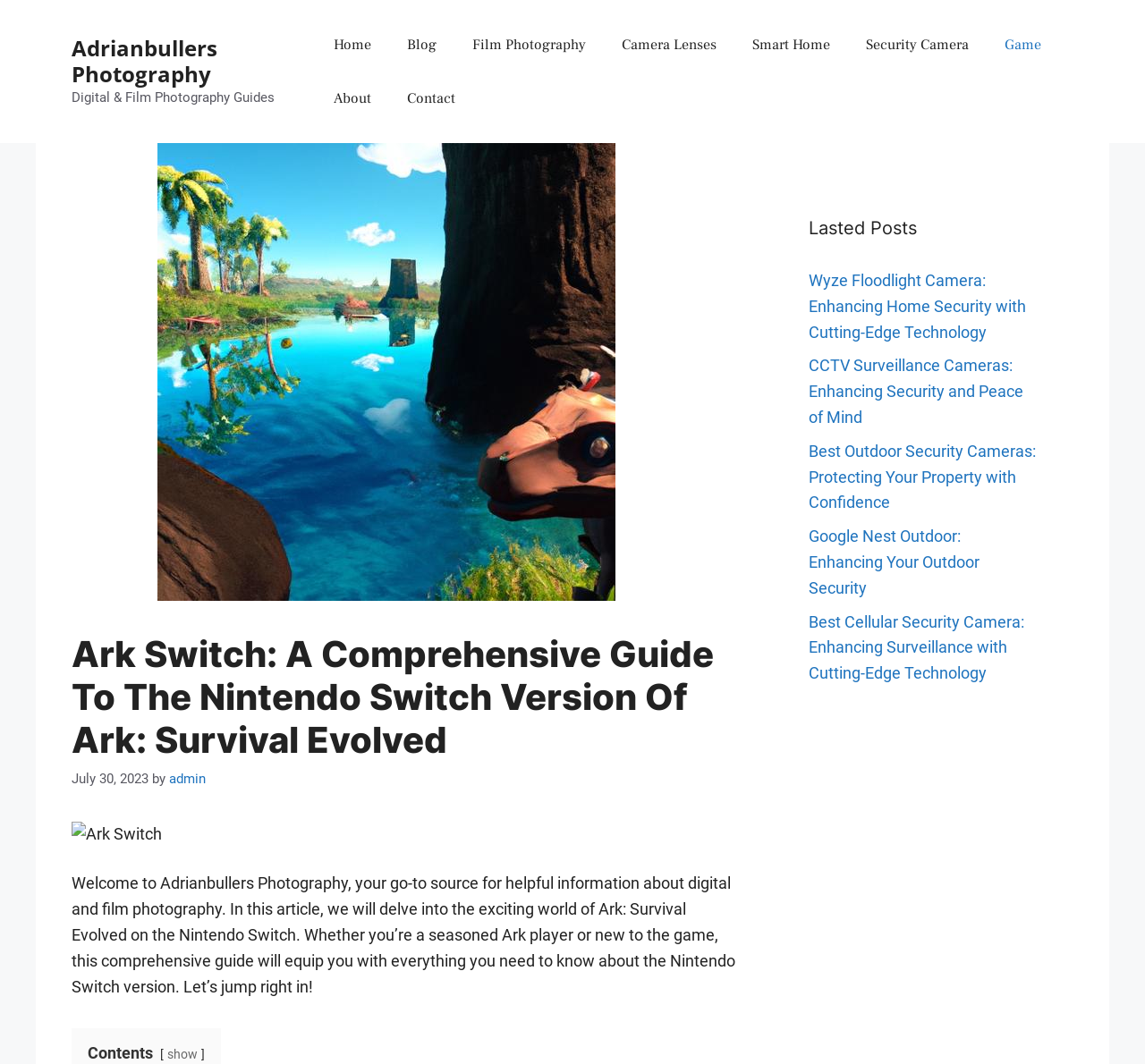How many latest posts are displayed?
Please look at the screenshot and answer in one word or a short phrase.

5